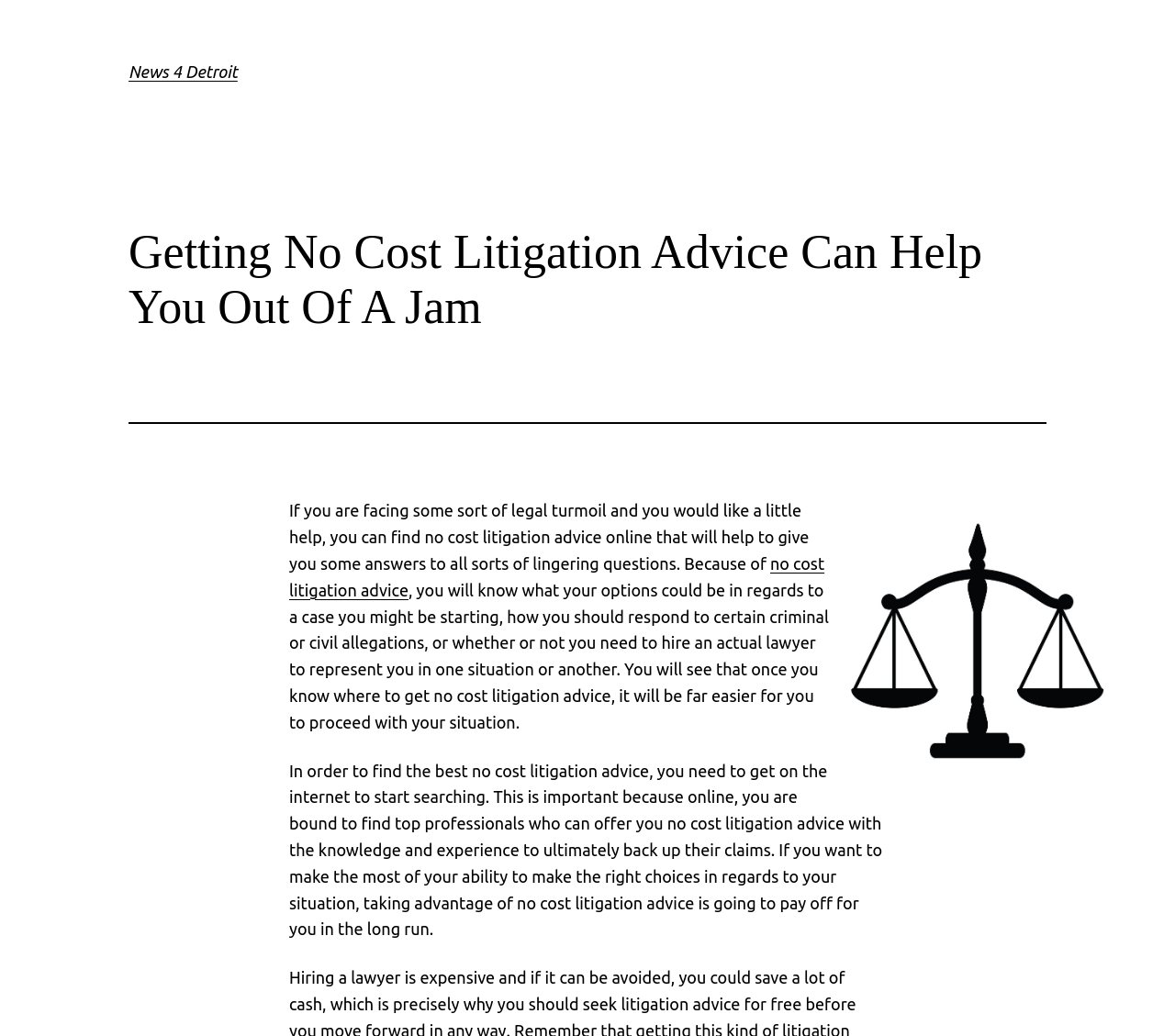What is the tone of the webpage?
Give a comprehensive and detailed explanation for the question.

The tone of the webpage is helpful and informative, providing guidance and advice to individuals facing legal turmoil, with a focus on empowering them to make informed decisions.